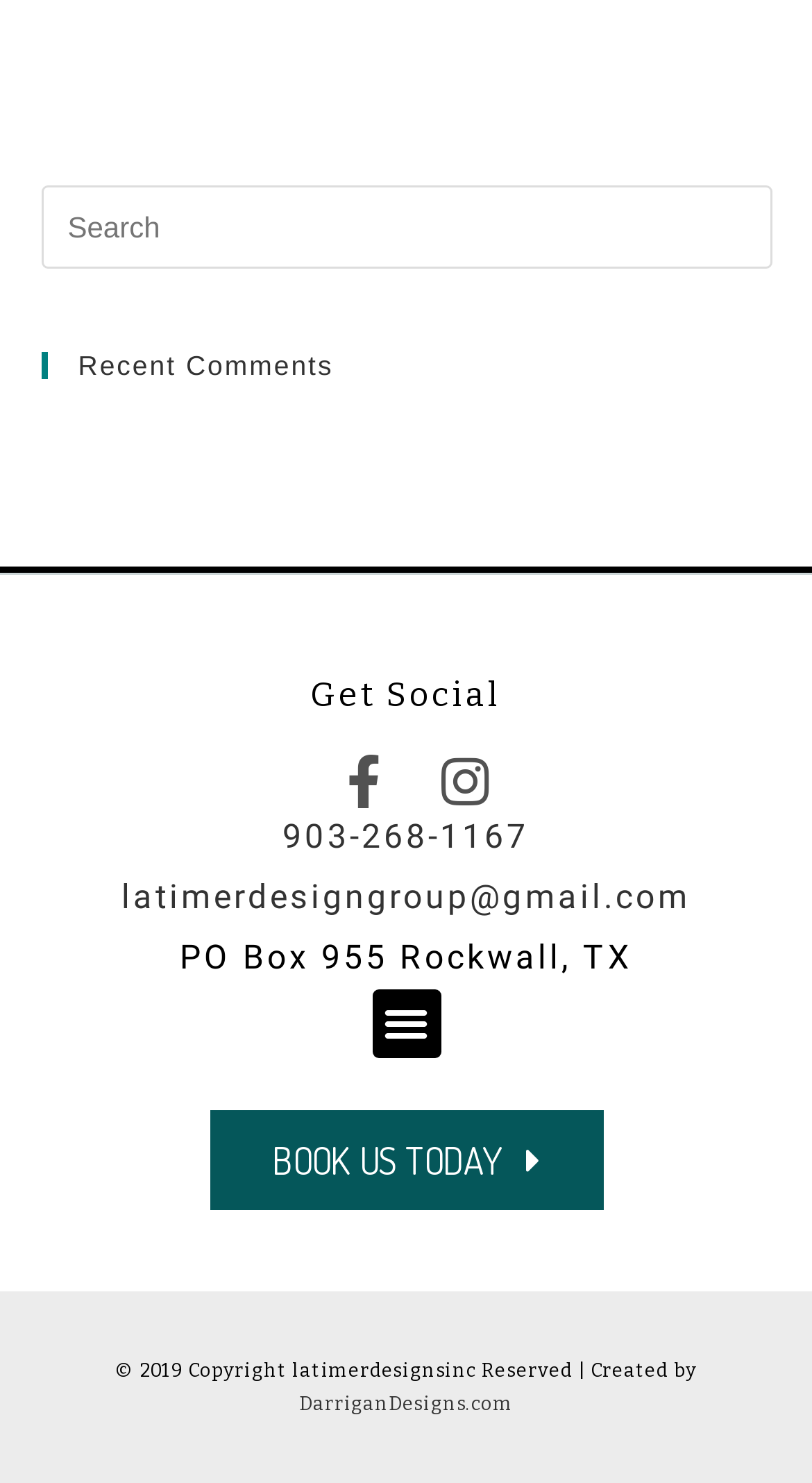What is the phone number provided?
Answer the question with as much detail as possible.

The phone number 903-268-1167 is provided as a link, suggesting that it is a contact number for the website owner or organization.